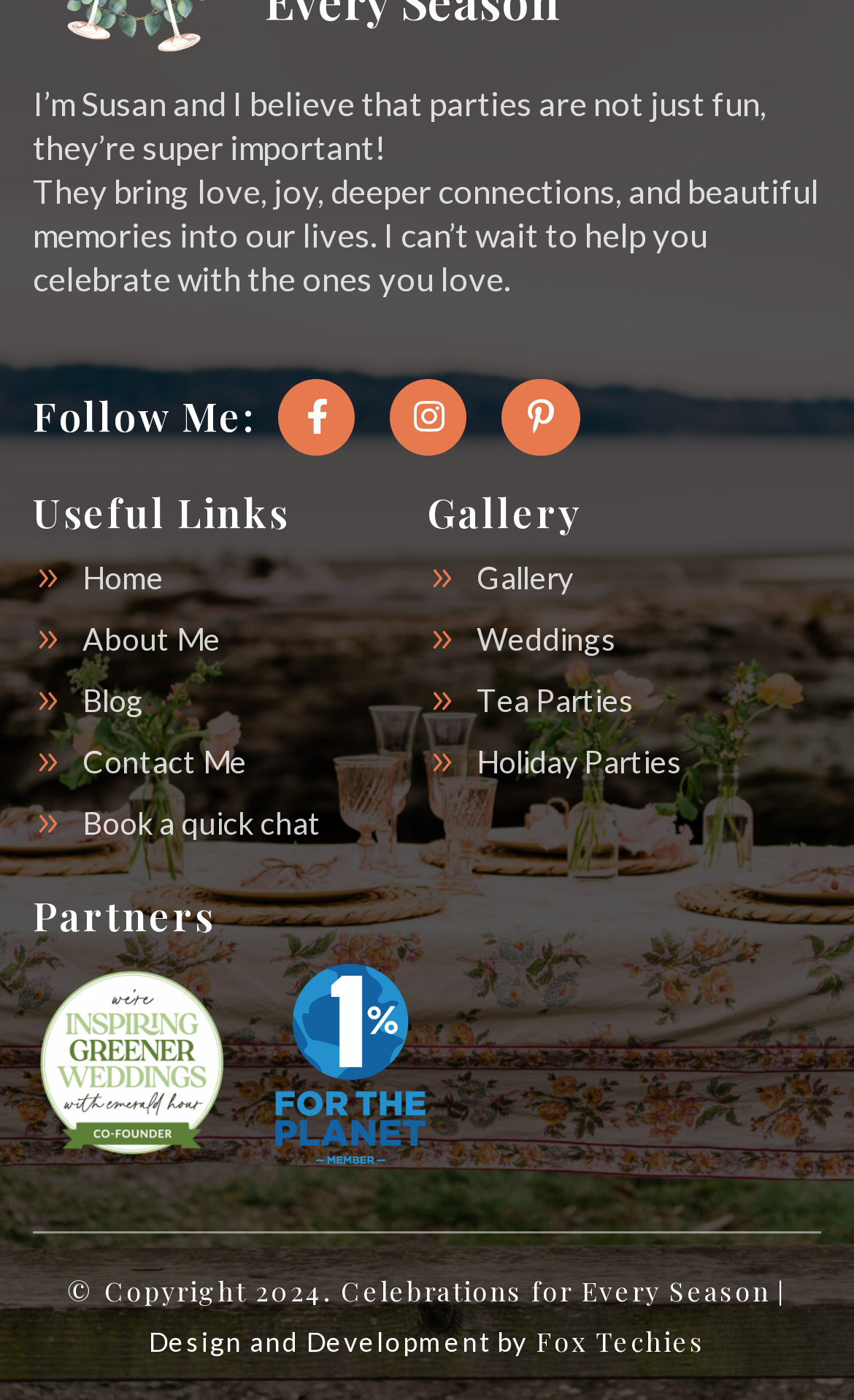Determine the bounding box coordinates of the section to be clicked to follow the instruction: "Contact the blogger". The coordinates should be given as four float numbers between 0 and 1, formatted as [left, top, right, bottom].

[0.038, 0.531, 0.5, 0.559]